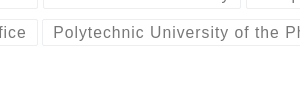Explain the image in a detailed way.

The image showcases the "Citizen's Charter," which serves as an important informational resource. It is designed to provide citizens with clear and detailed guidelines regarding the services offered by government entities. The "Citizen's Charter" is prominently displayed alongside links to other essential resources, including the "Philippine Transparency Seal." This visual element plays a crucial role in promoting transparency and accessibility of government services to the public, ensuring that individuals are well-informed about their rights and the services available to them.